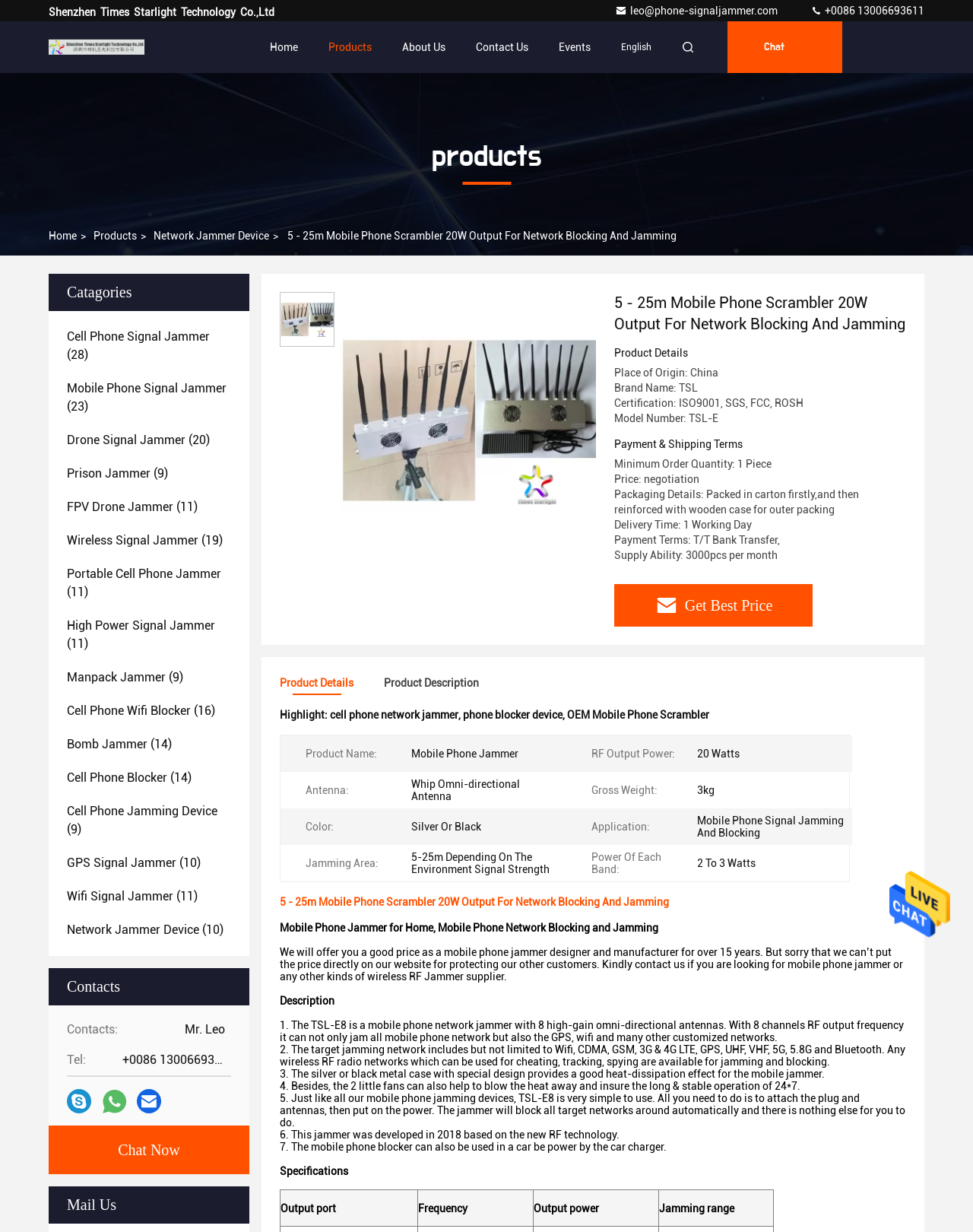Identify the title of the webpage and provide its text content.

5 - 25m Mobile Phone Scrambler 20W Output For Network Blocking And Jamming